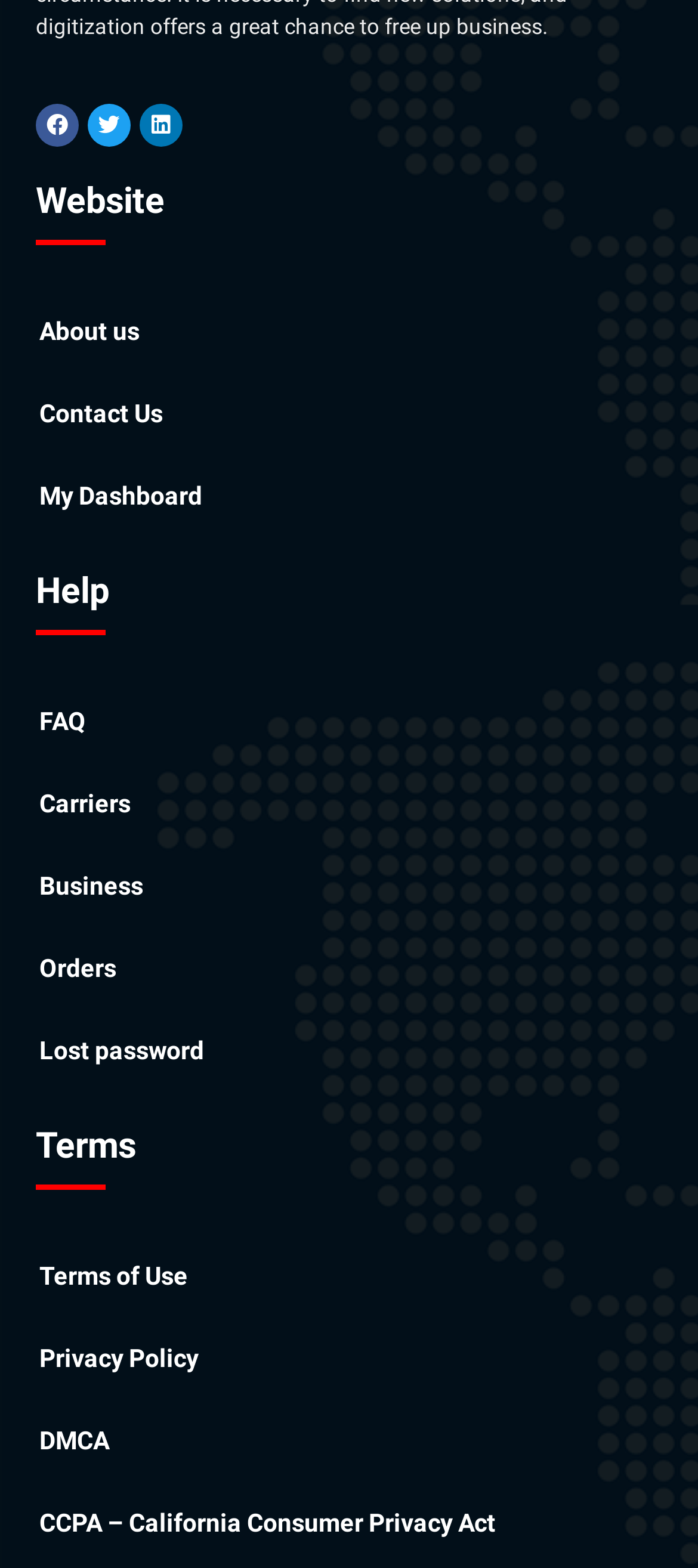For the following element description, predict the bounding box coordinates in the format (top-left x, top-left y, bottom-right x, bottom-right y). All values should be floating point numbers between 0 and 1. Description: Terms of Use

[0.005, 0.787, 0.949, 0.84]